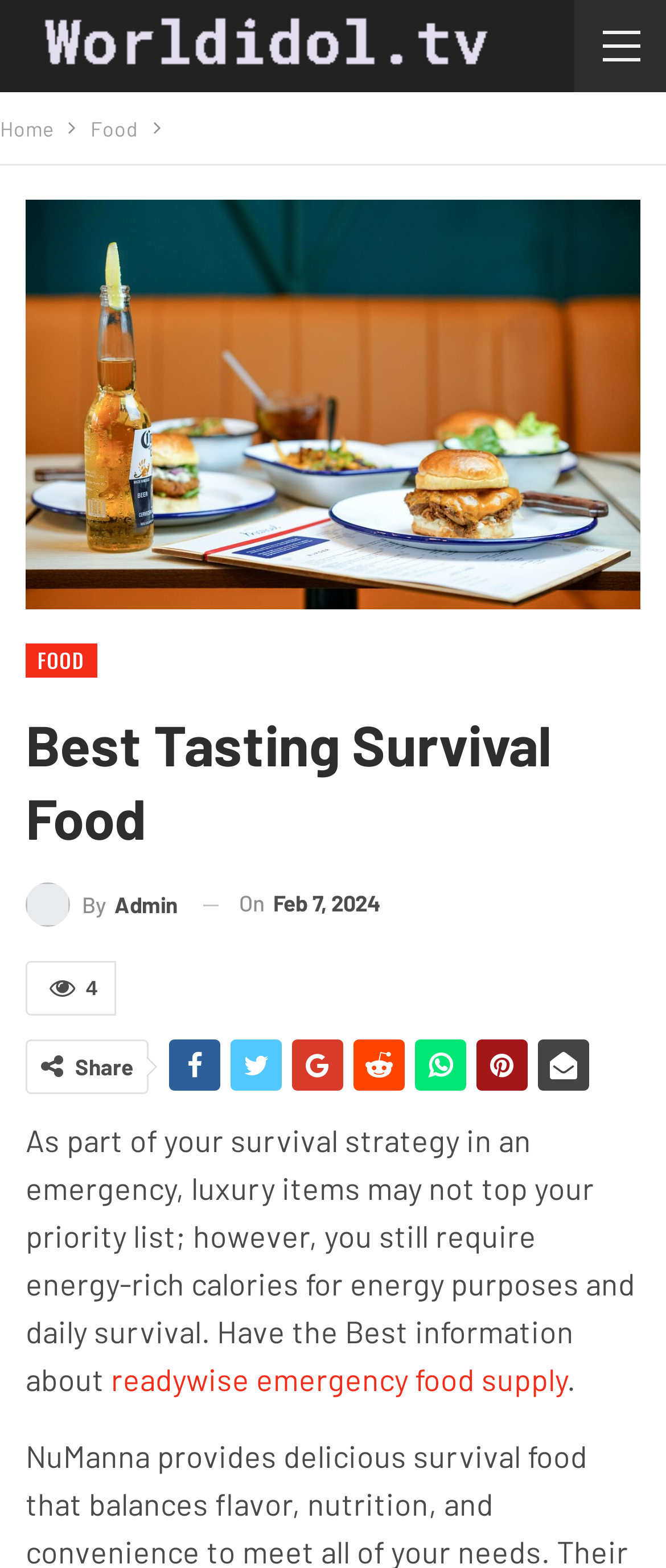Please provide a one-word or short phrase answer to the question:
What type of food is being discussed?

Survival food